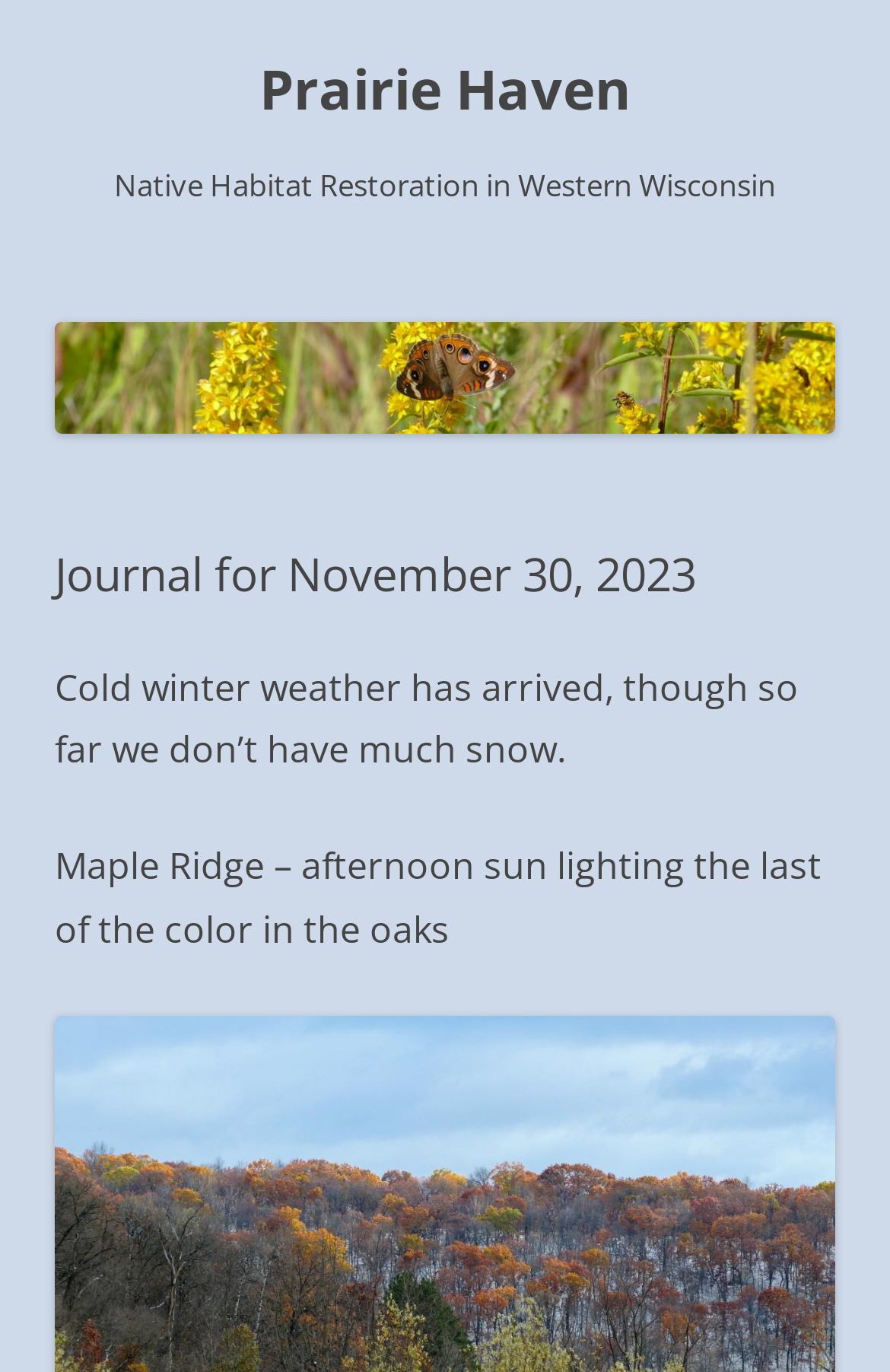What is the name of the habitat being restored?
Please use the visual content to give a single word or phrase answer.

Native Habitat